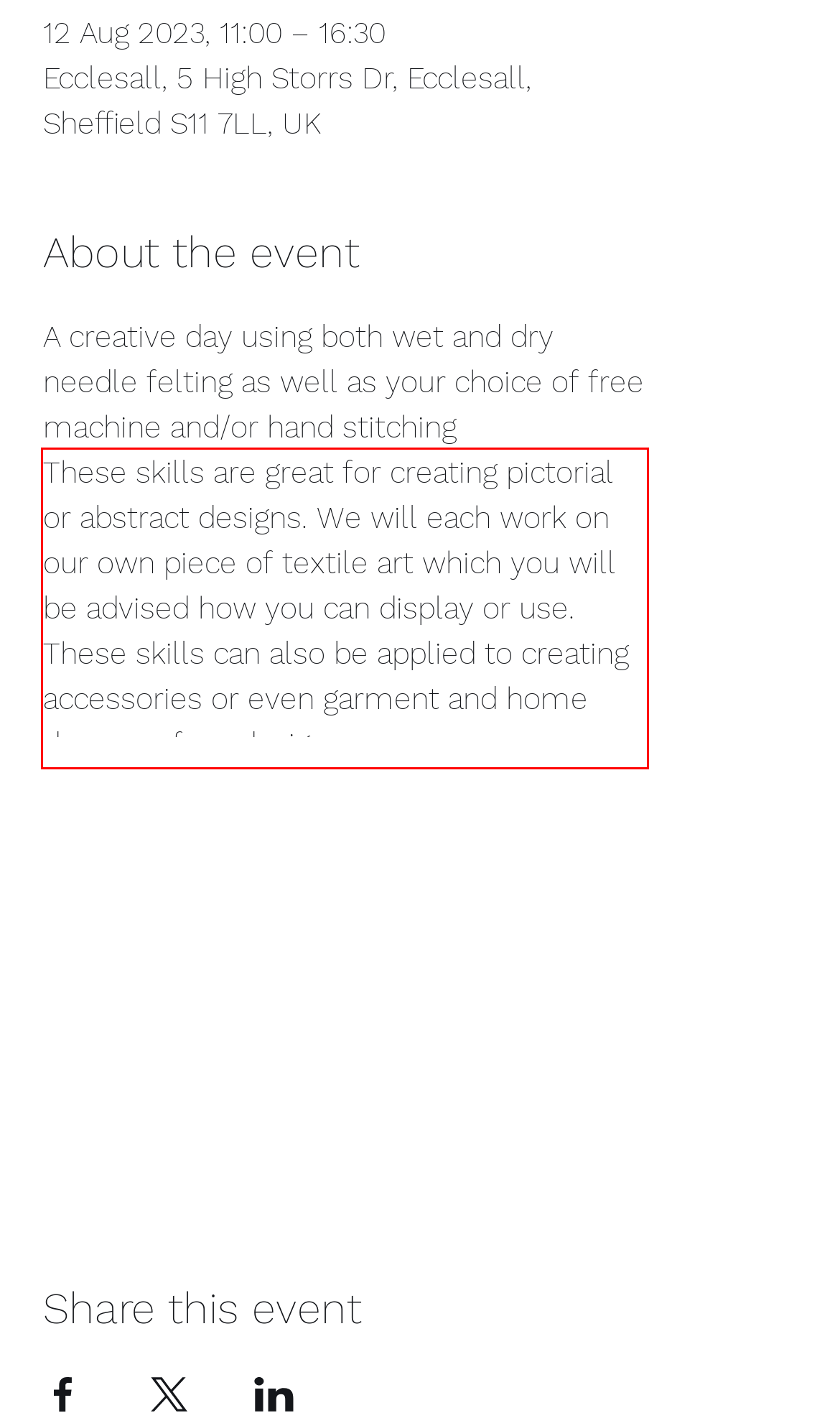Examine the screenshot of the webpage, locate the red bounding box, and generate the text contained within it.

These skills are great for creating pictorial or abstract designs. We will each work on our own piece of textile art which you will be advised how you can display or use. These skills can also be applied to creating accessories or even garment and home decor surface design